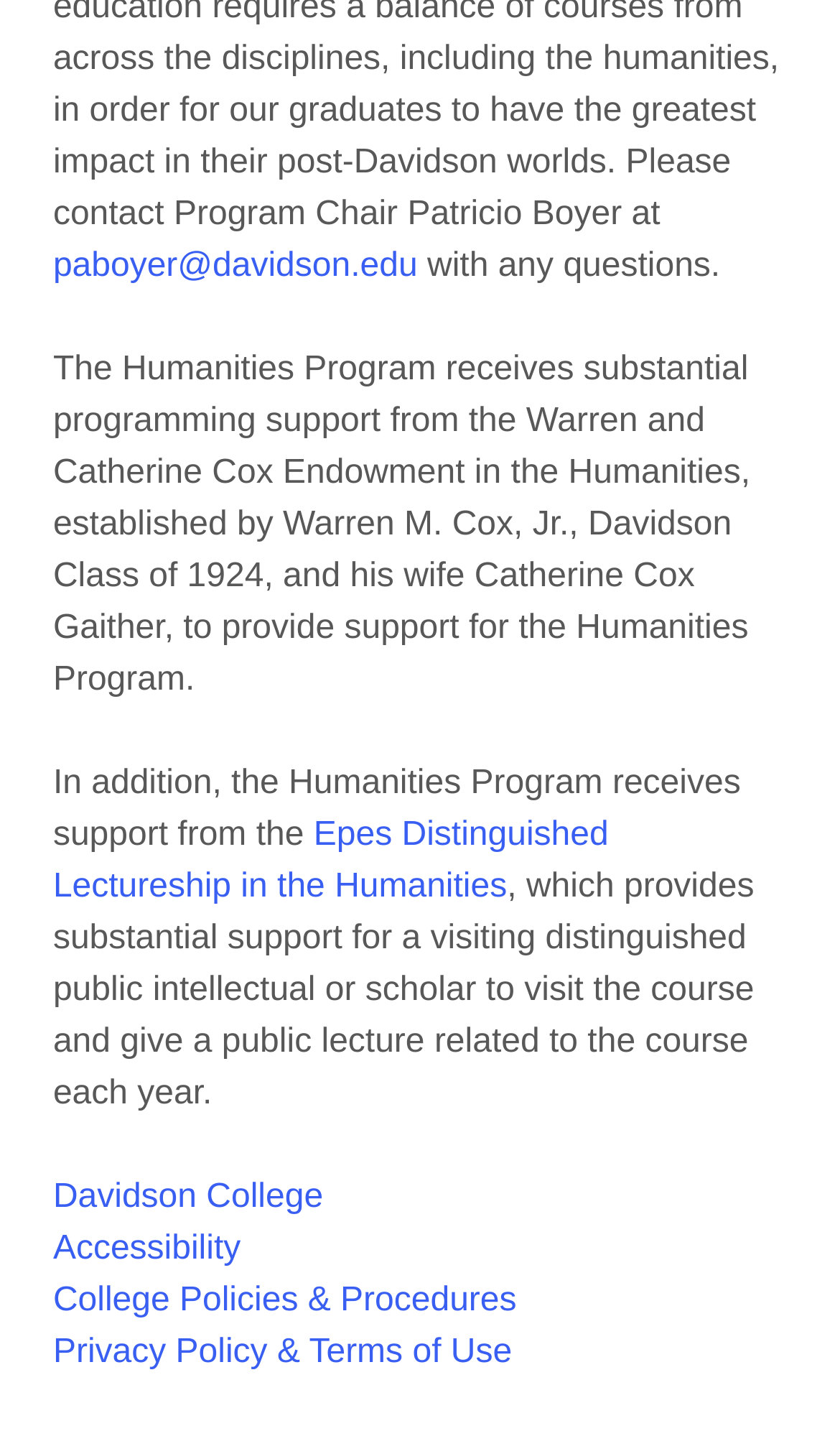What type of content is provided at the bottom of the webpage?
Please ensure your answer to the question is detailed and covers all necessary aspects.

The content at the bottom of the webpage includes links to college policies, procedures, and other related information, such as accessibility and privacy policies, which are typical footer links found on many websites.